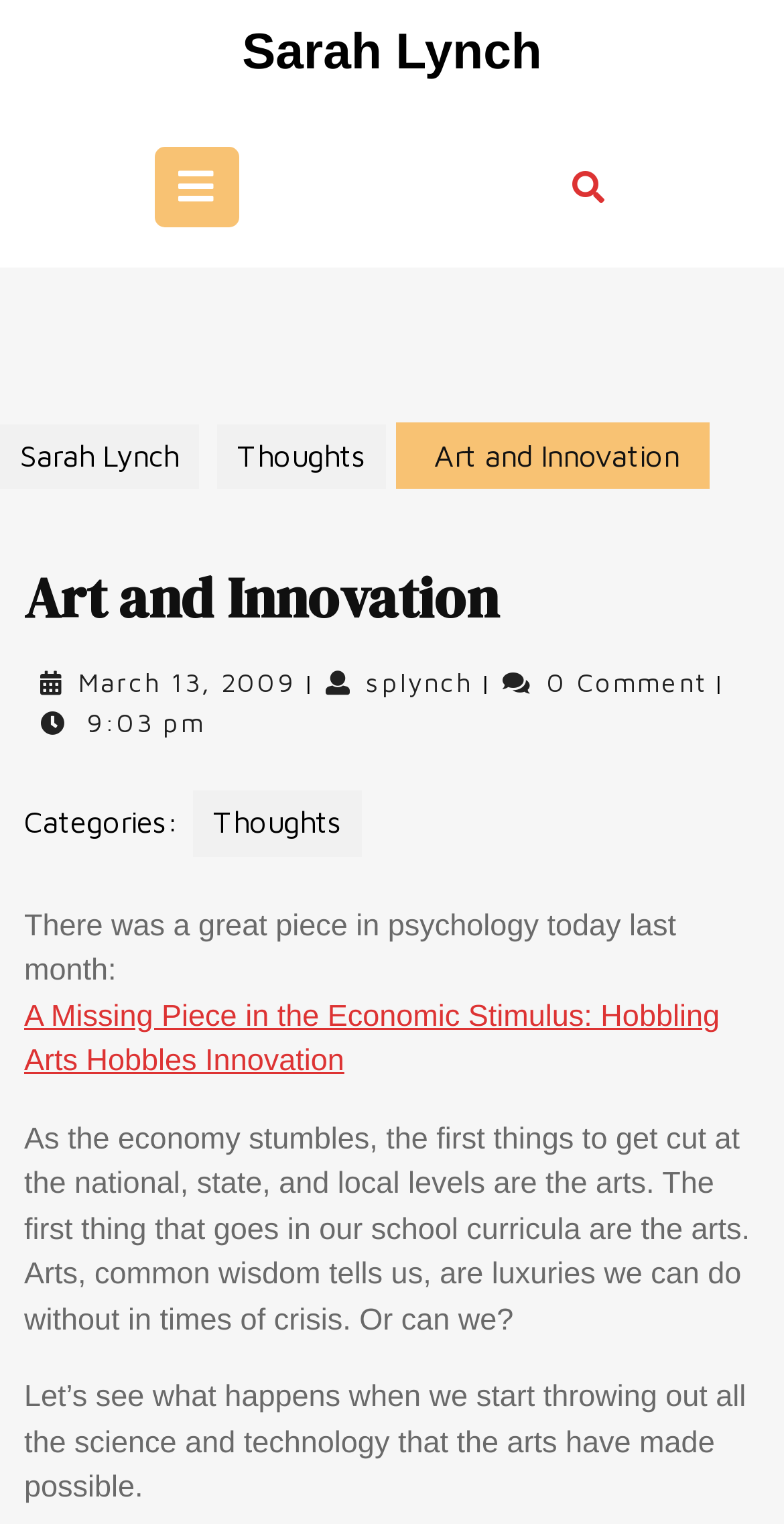Review the image closely and give a comprehensive answer to the question: What is the topic of the blog post?

The answer can be found by looking at the heading 'Art and Innovation' on the webpage, which is also the title of the blog post. Additionally, the content of the blog post discusses the relationship between art and innovation, further supporting this answer.